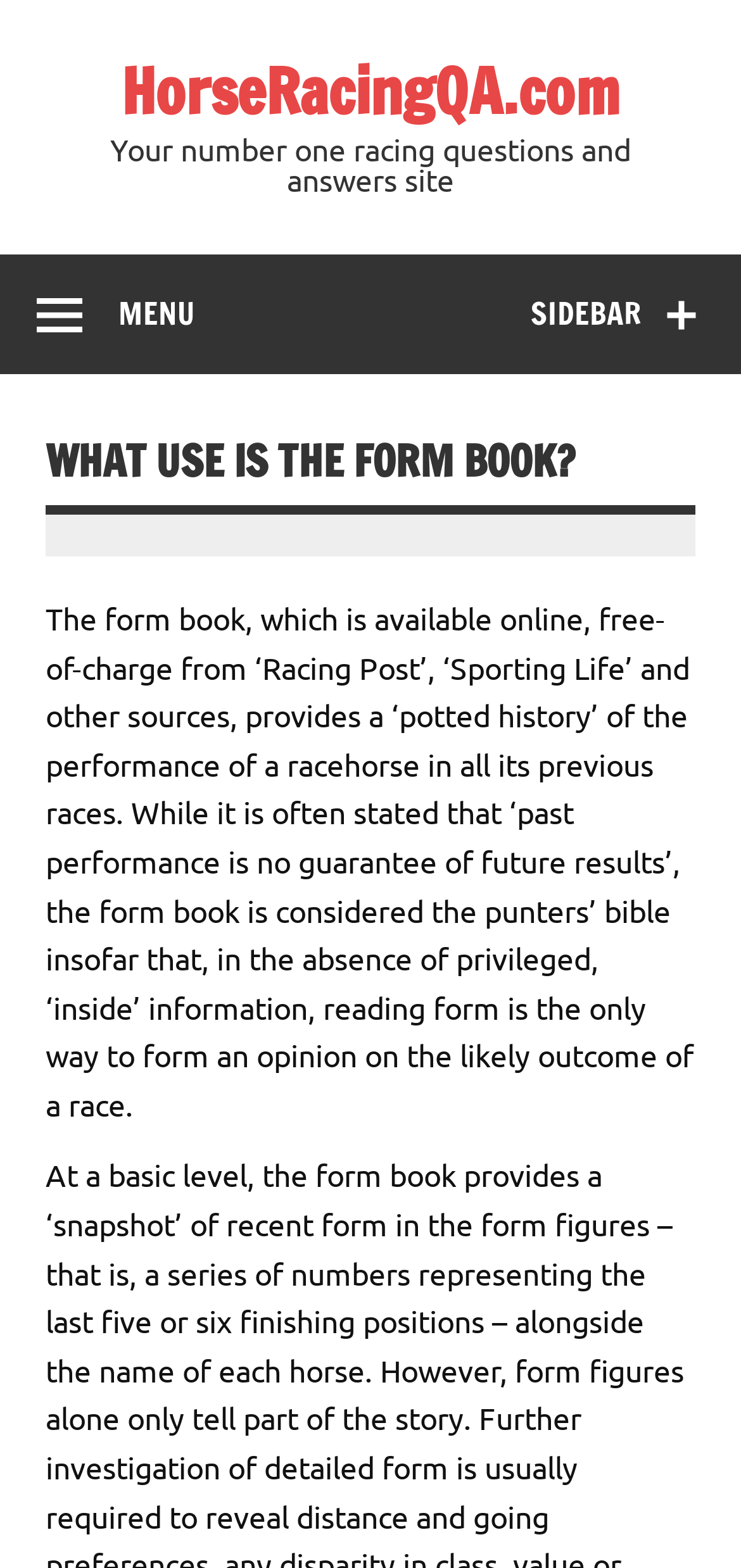Using the provided description: "HorseRacingQA.com", find the bounding box coordinates of the corresponding UI element. The output should be four float numbers between 0 and 1, in the format [left, top, right, bottom].

[0.163, 0.03, 0.837, 0.086]